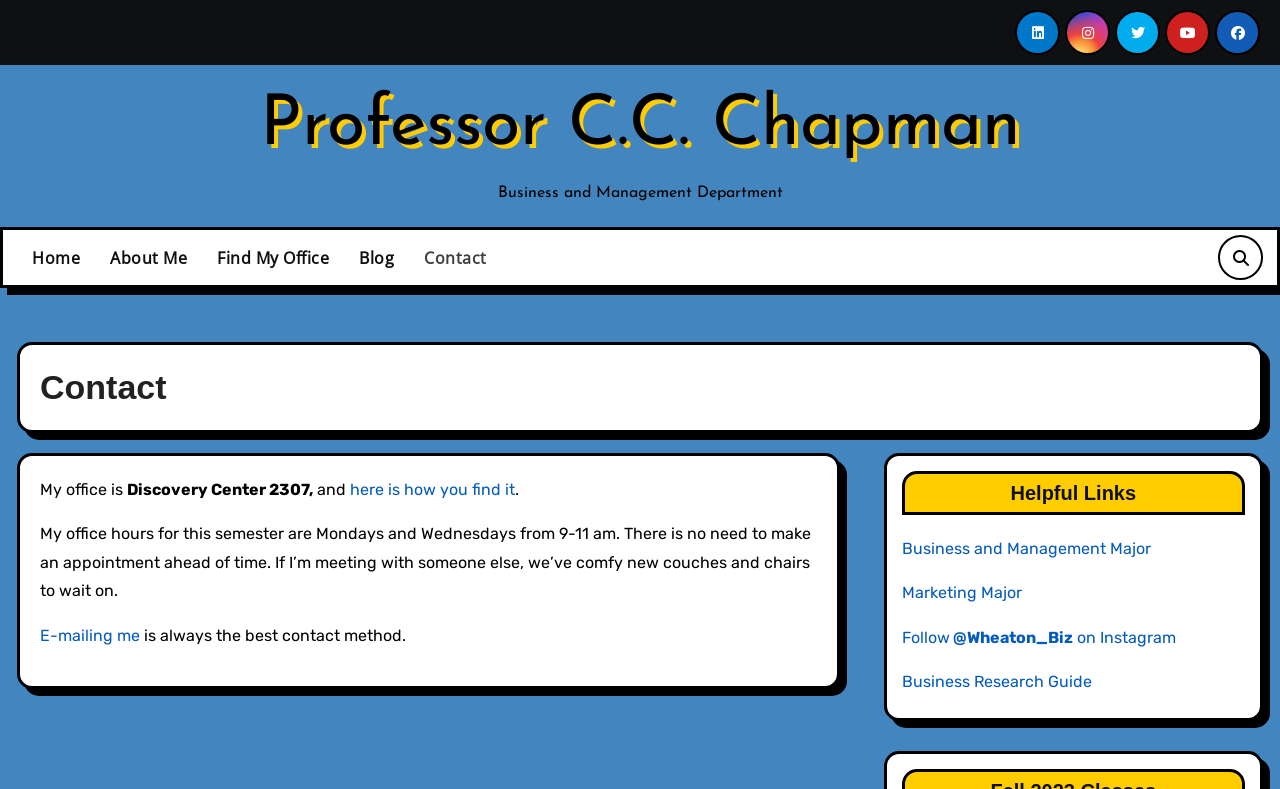Highlight the bounding box coordinates of the region I should click on to meet the following instruction: "Send an email to the professor".

[0.031, 0.793, 0.109, 0.817]